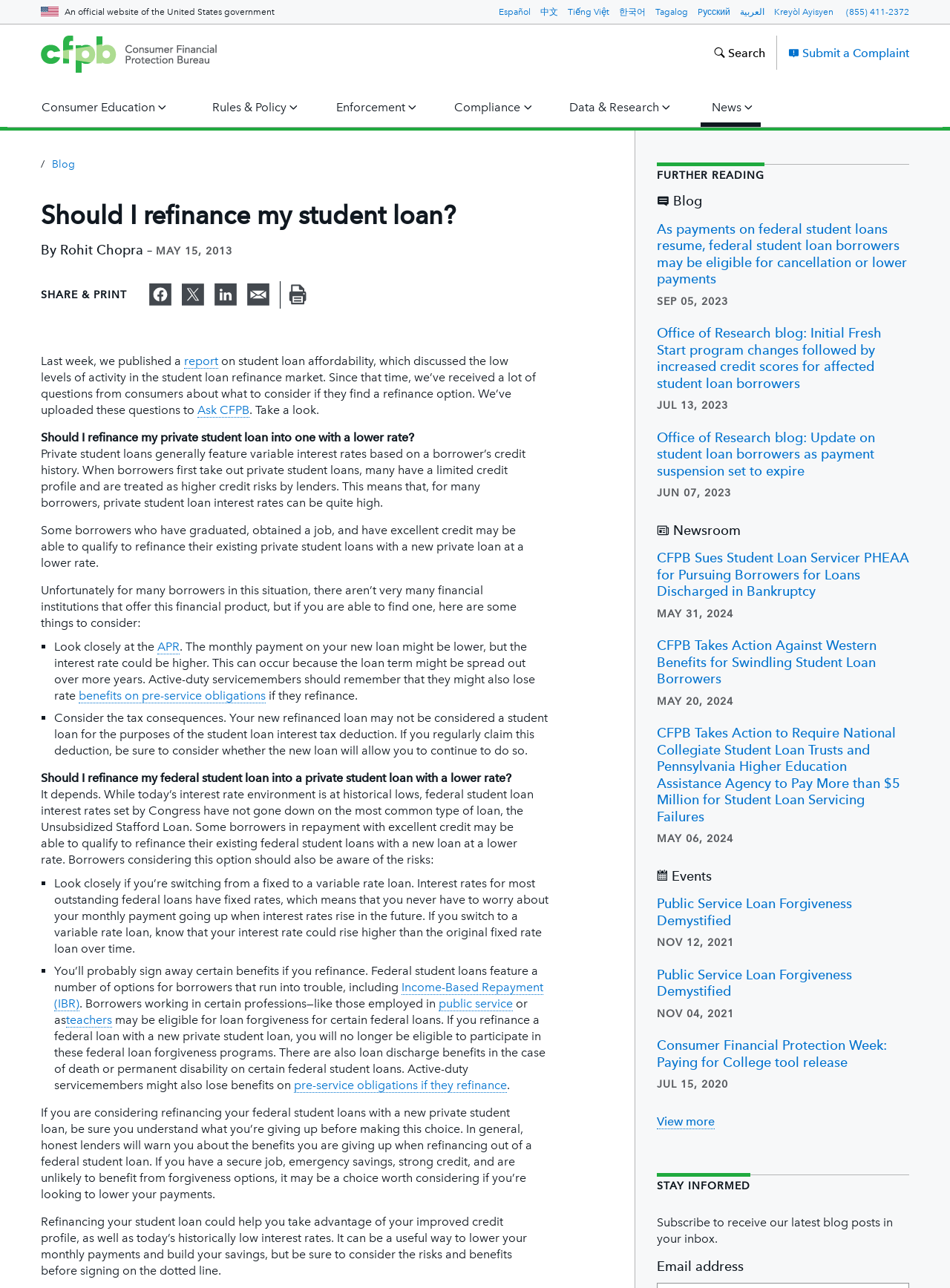Please give the bounding box coordinates of the area that should be clicked to fulfill the following instruction: "Follow Atomik Climbing Holds on 'Facebook'". The coordinates should be in the format of four float numbers from 0 to 1, i.e., [left, top, right, bottom].

None